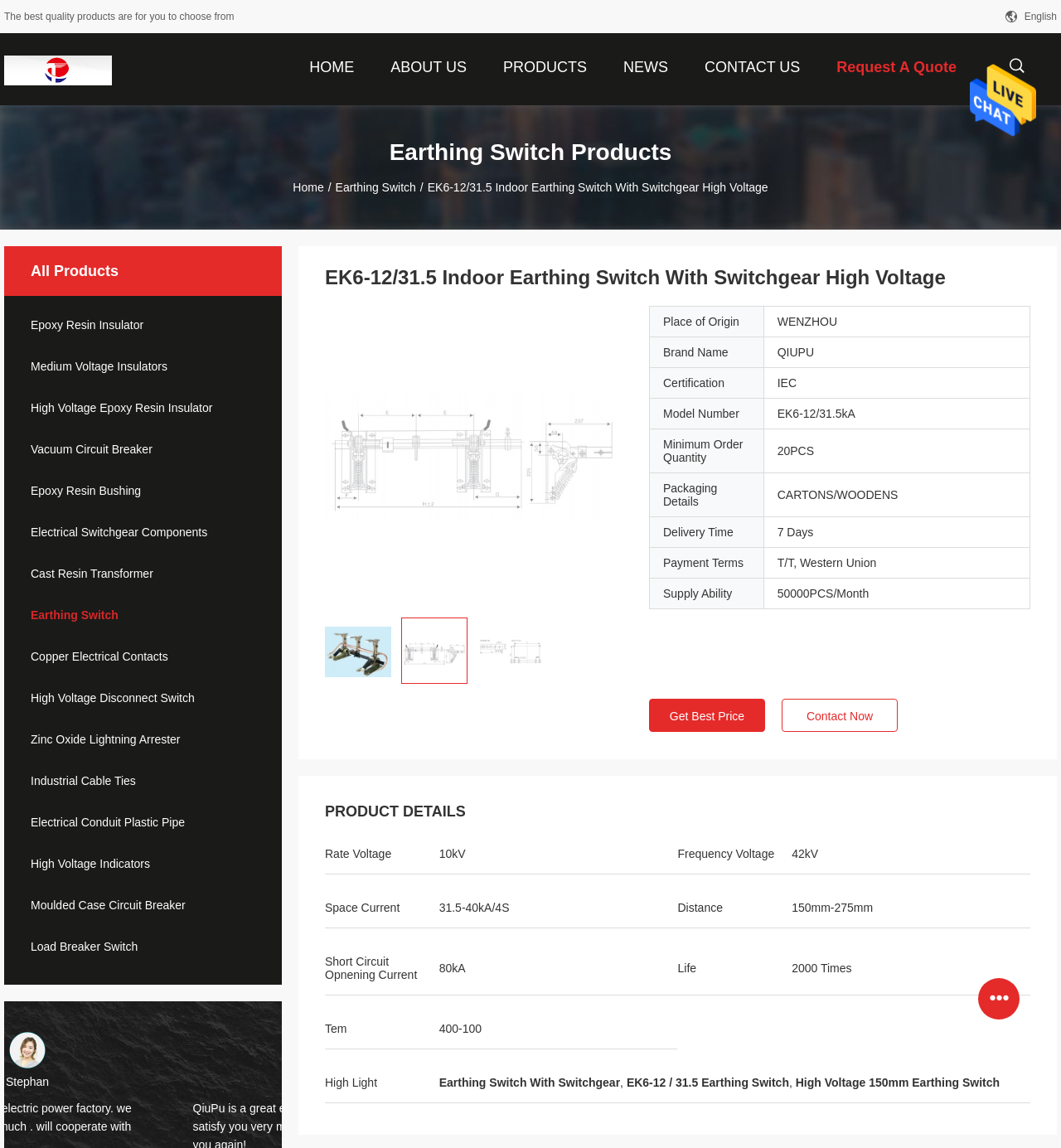Identify and provide the main heading of the webpage.

EK6-12/31.5 Indoor Earthing Switch With Switchgear High Voltage